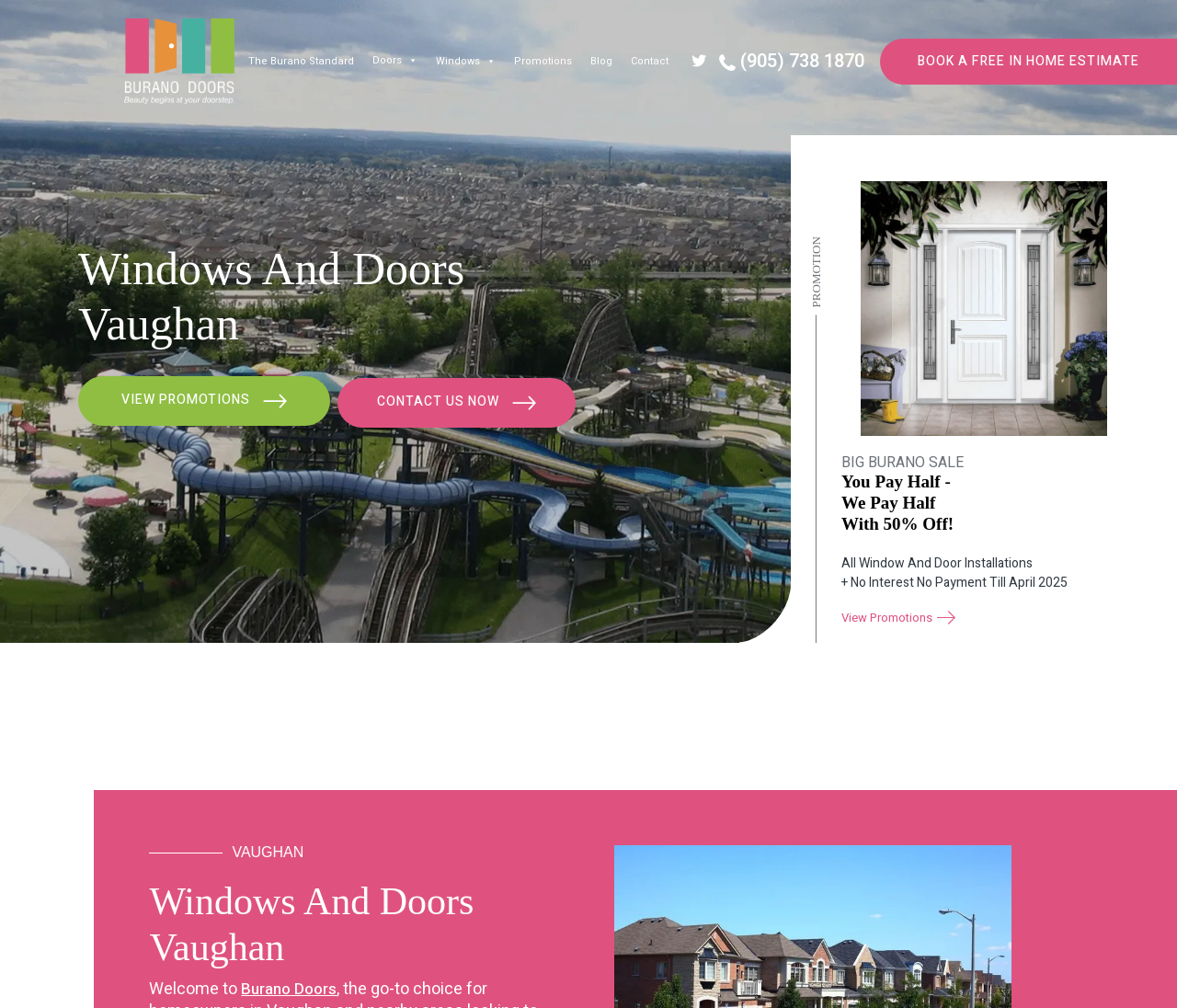Locate the bounding box coordinates of the clickable region necessary to complete the following instruction: "Click the Burano Logo". Provide the coordinates in the format of four float numbers between 0 and 1, i.e., [left, top, right, bottom].

[0.086, 0.049, 0.199, 0.071]